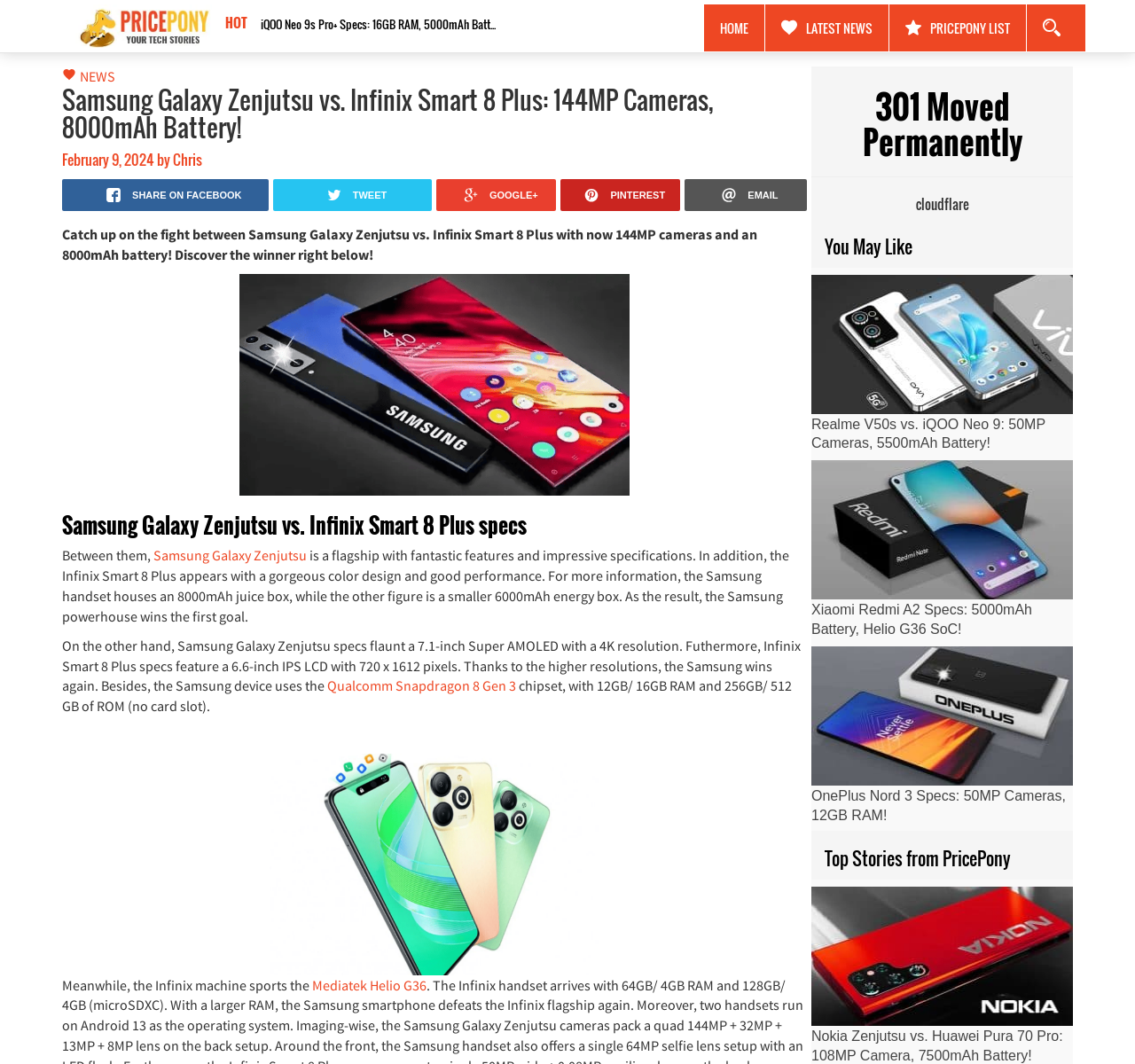Based on the image, please elaborate on the answer to the following question:
What is the name of the website?

The name of the website can be found at the top left corner of the webpage, where it says 'PricePony.com' in a link format.